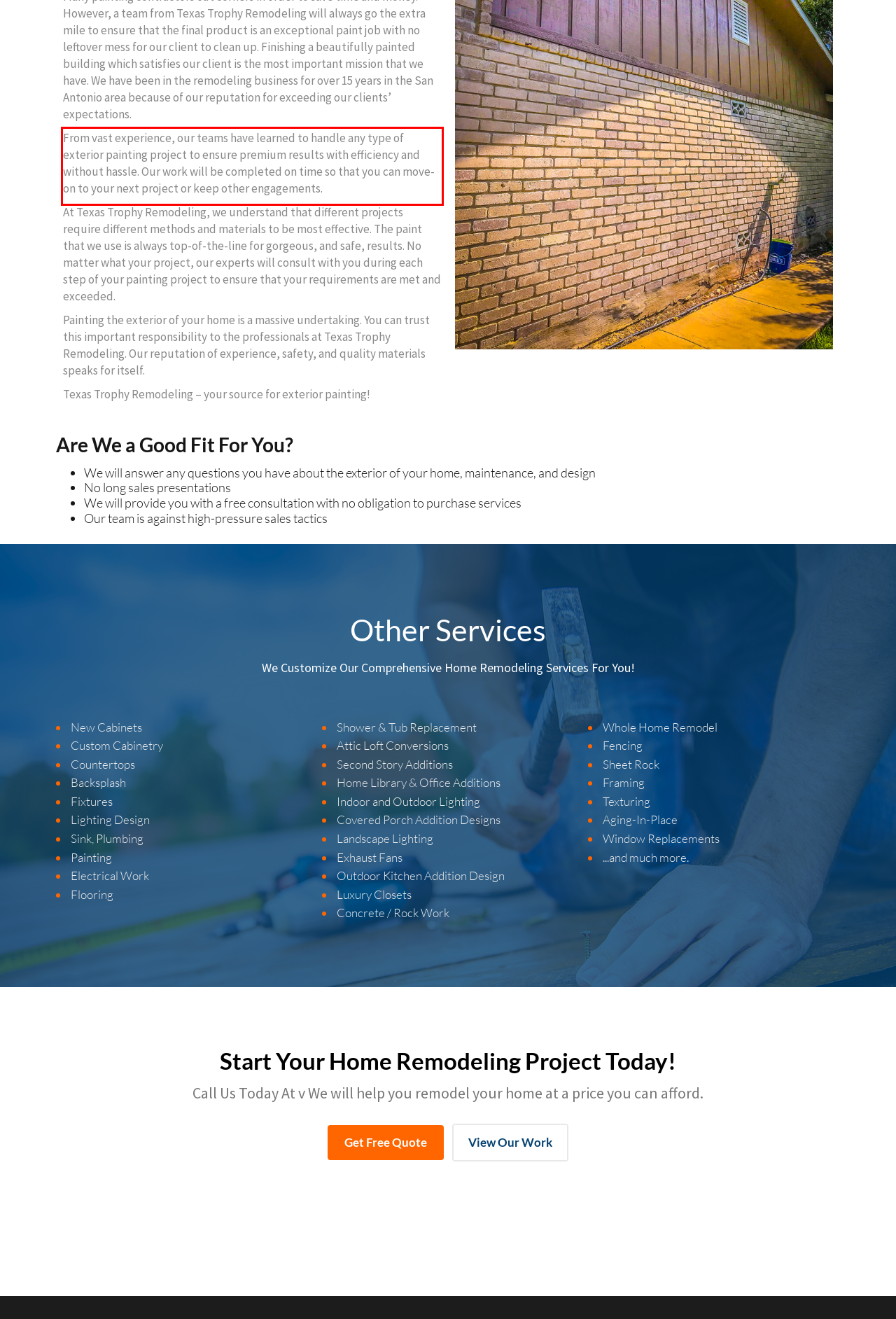You have a screenshot of a webpage, and there is a red bounding box around a UI element. Utilize OCR to extract the text within this red bounding box.

From vast experience, our teams have learned to handle any type of exterior painting project to ensure premium results with efficiency and without hassle. Our work will be completed on time so that you can move-on to your next project or keep other engagements.